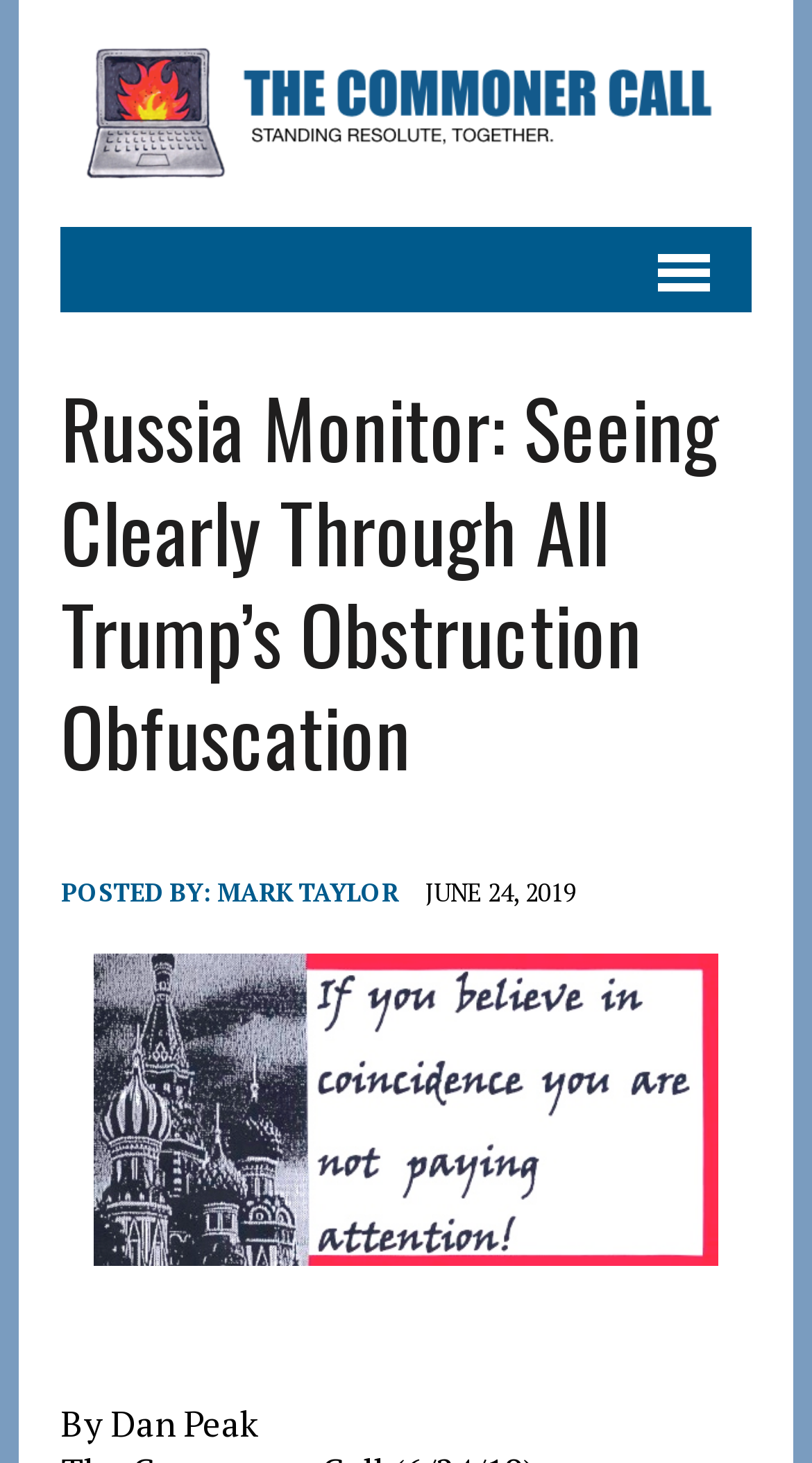Who is the person mentioned in the 'POSTED BY:' section?
Could you answer the question with a detailed and thorough explanation?

I found the answer by looking at the link element that says 'MARK TAYLOR', which is located next to the 'POSTED BY:' text.